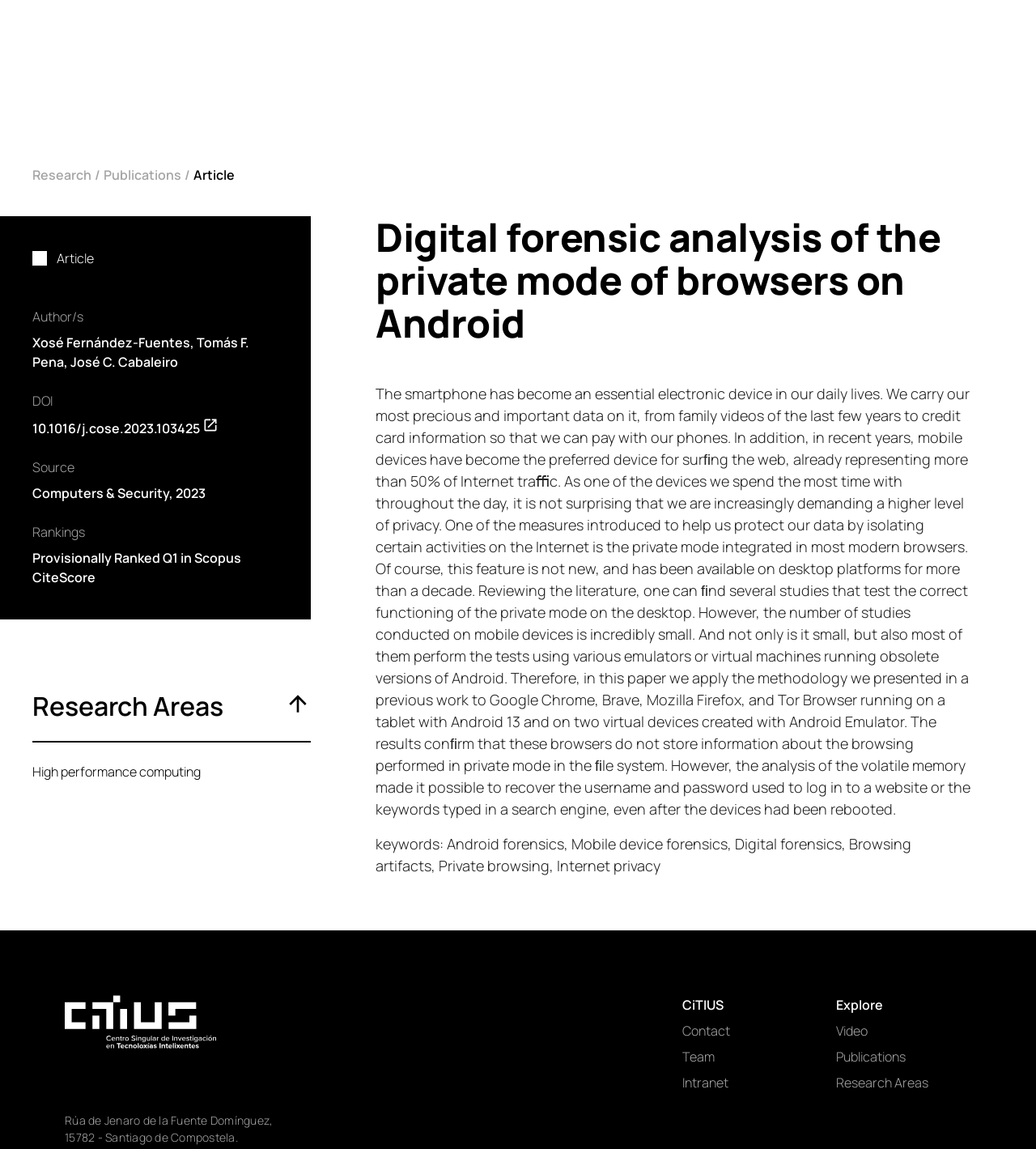What is the name of the research institution?
Please provide a comprehensive answer based on the information in the image.

I found the answer by looking at the footer section of the webpage, where the name of the research institution is mentioned as CiTIUS.